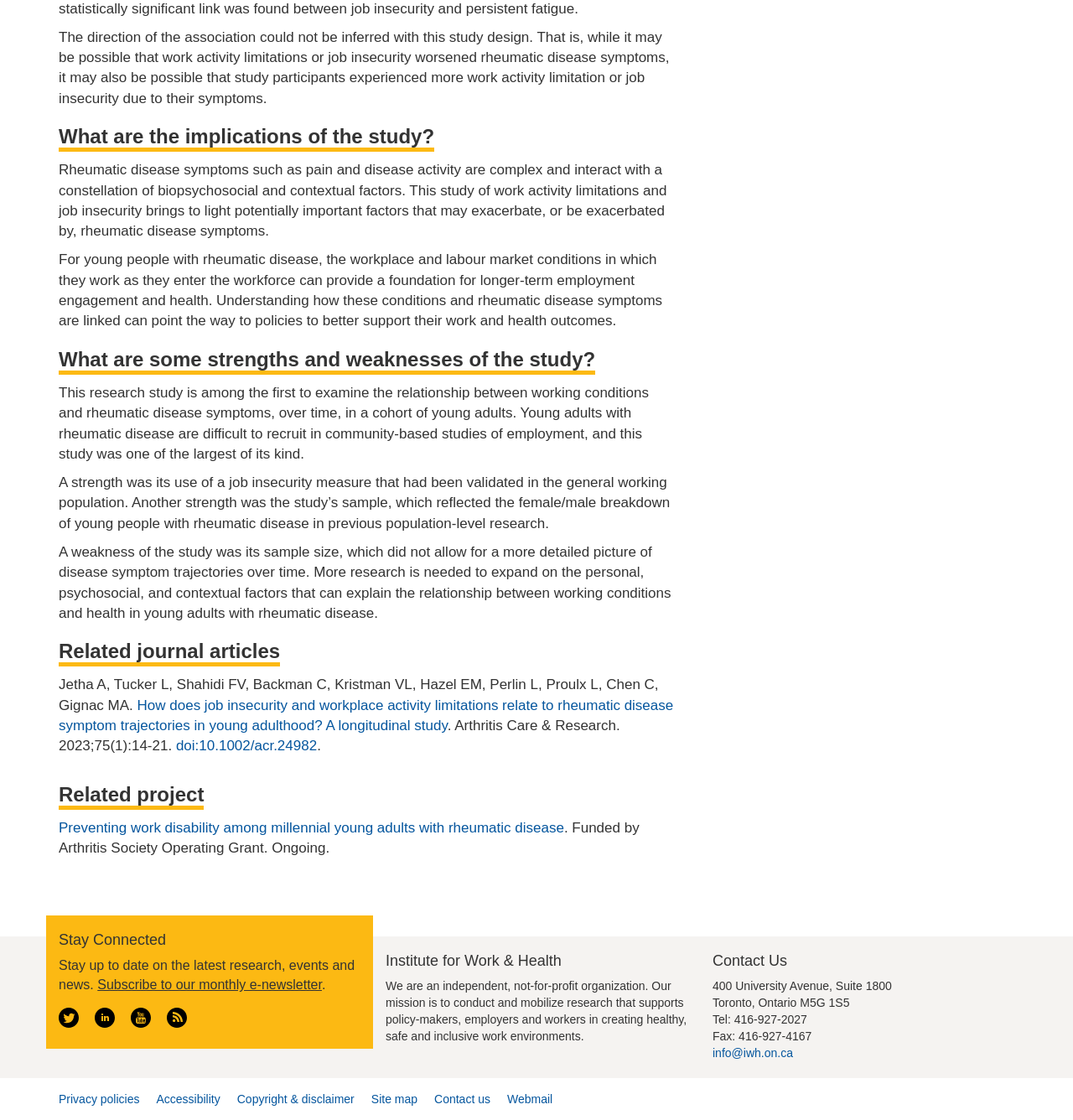What is the topic of the study discussed on this webpage?
Please provide a detailed and comprehensive answer to the question.

Based on the webpage content, it appears that the study is focused on examining the relationship between working conditions and rheumatic disease symptoms in young adults. The text mentions 'rheumatic disease symptoms such as pain and disease activity' and 'young people with rheumatic disease'.